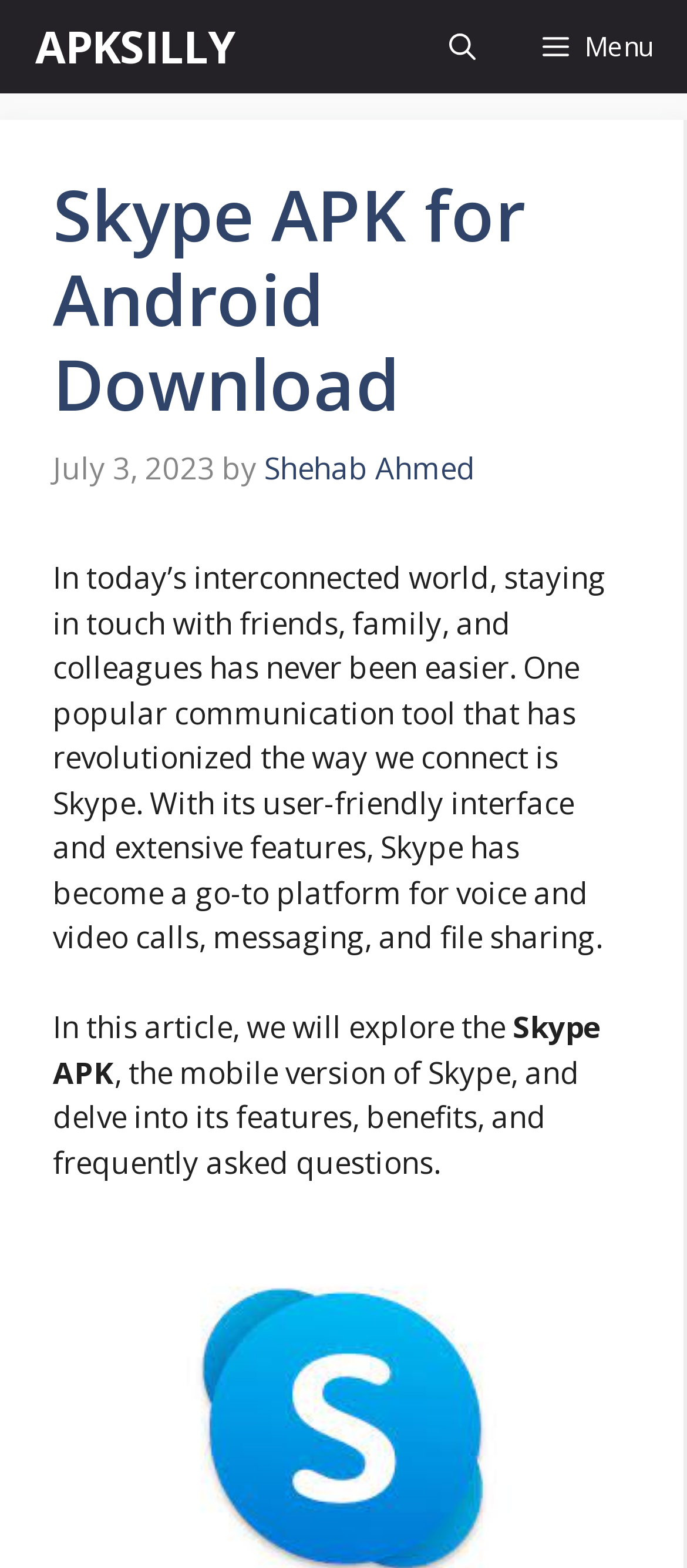What is the purpose of Skype?
Look at the image and respond with a one-word or short-phrase answer.

Staying in touch with friends, family, and colleagues